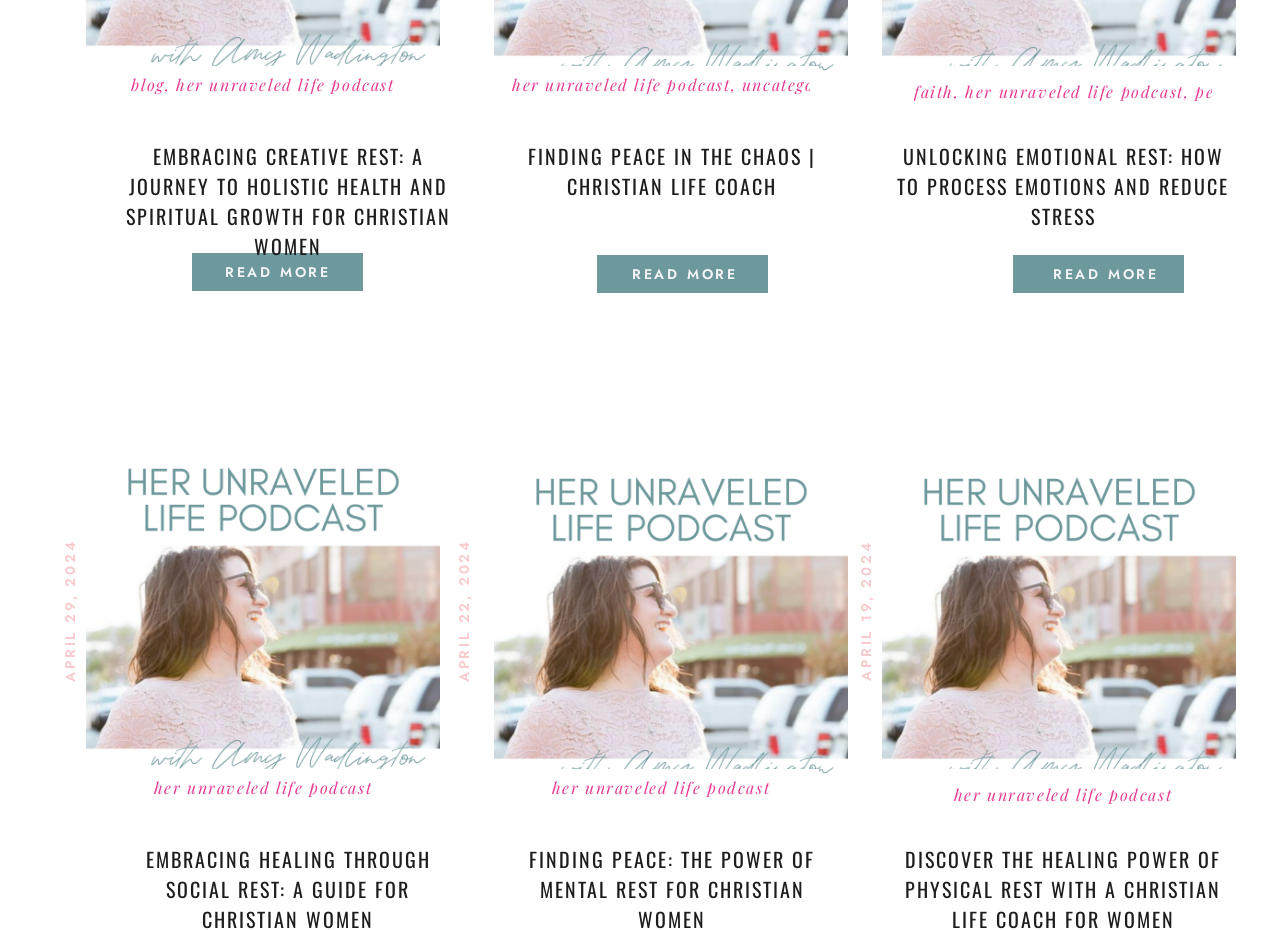Provide your answer in a single word or phrase: 
How many images are on the page?

3